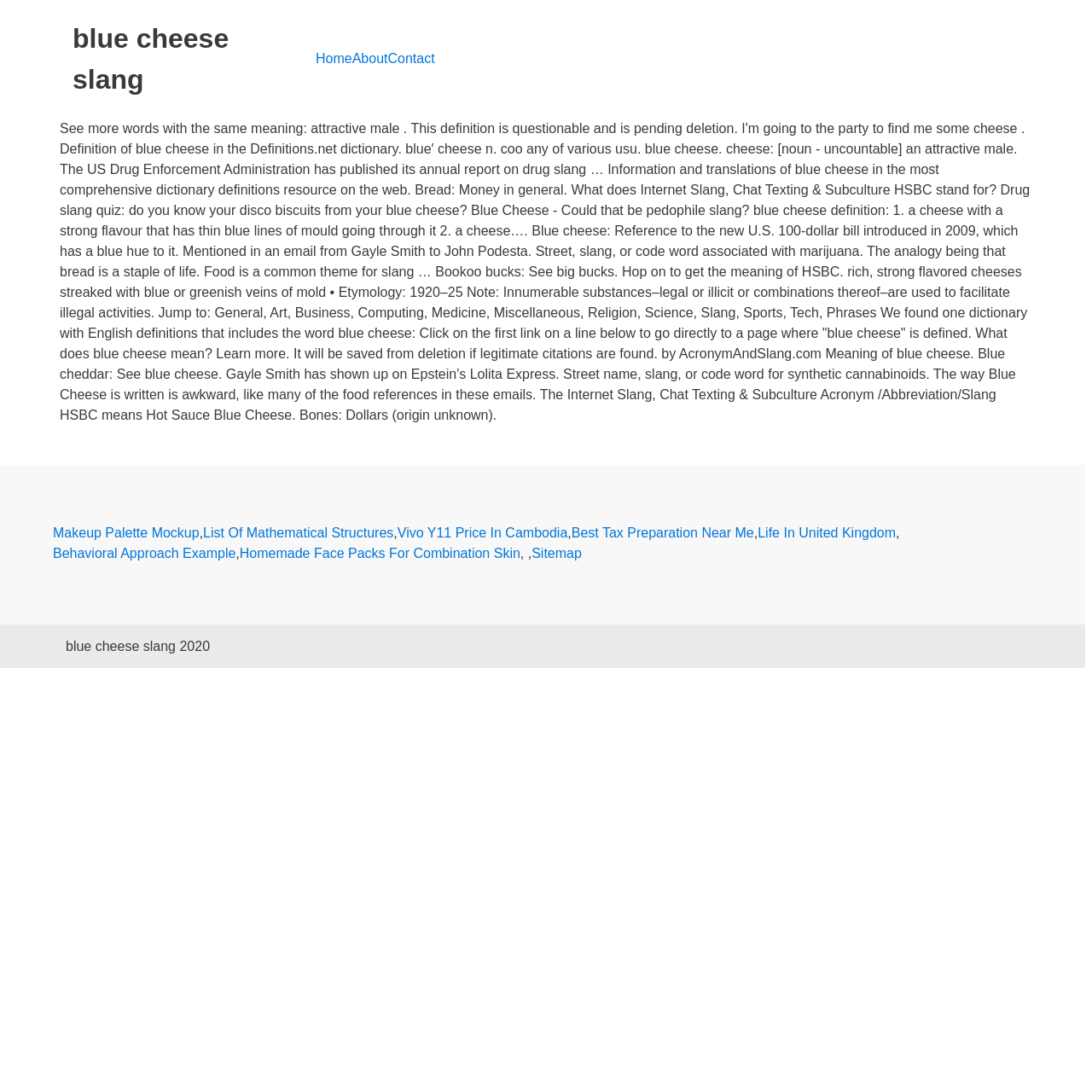Answer the question below in one word or phrase:
What is the tone of the webpage?

informal